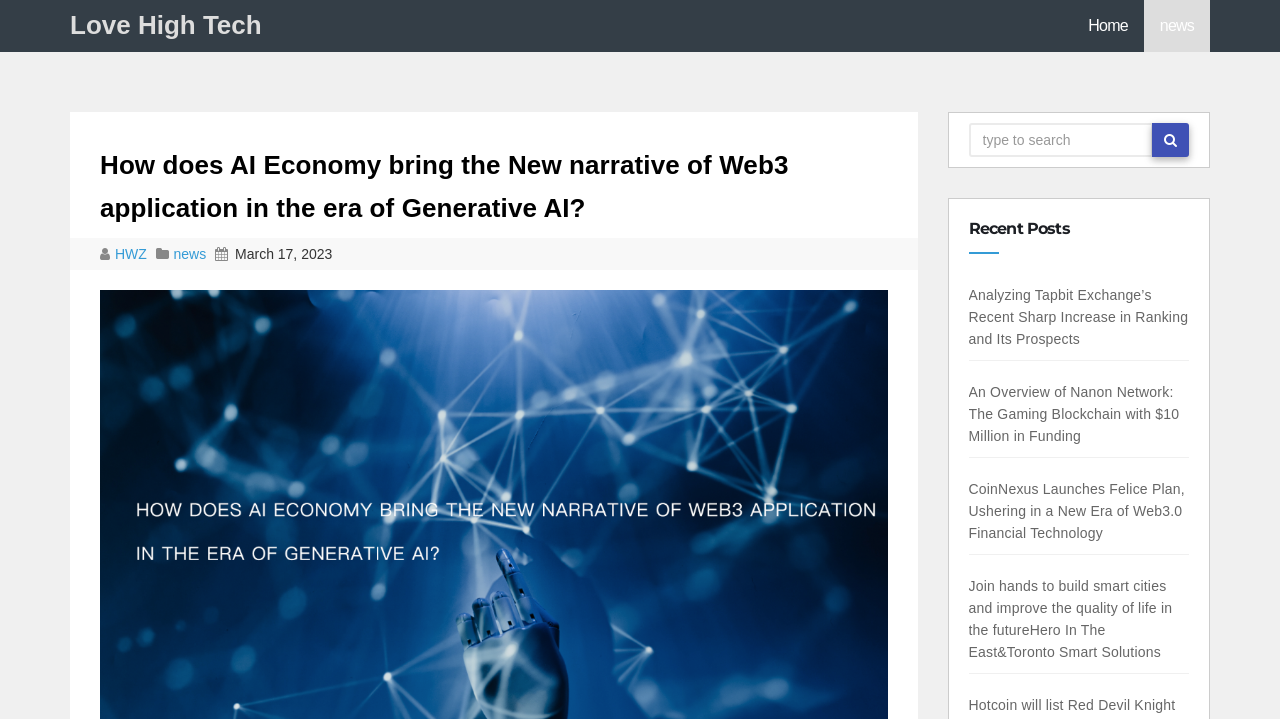Find the bounding box coordinates for the area you need to click to carry out the instruction: "read recent post about Analyzing Tapbit Exchange’s Recent Sharp Increase in Ranking and Its Prospects". The coordinates should be four float numbers between 0 and 1, indicated as [left, top, right, bottom].

[0.757, 0.399, 0.928, 0.483]